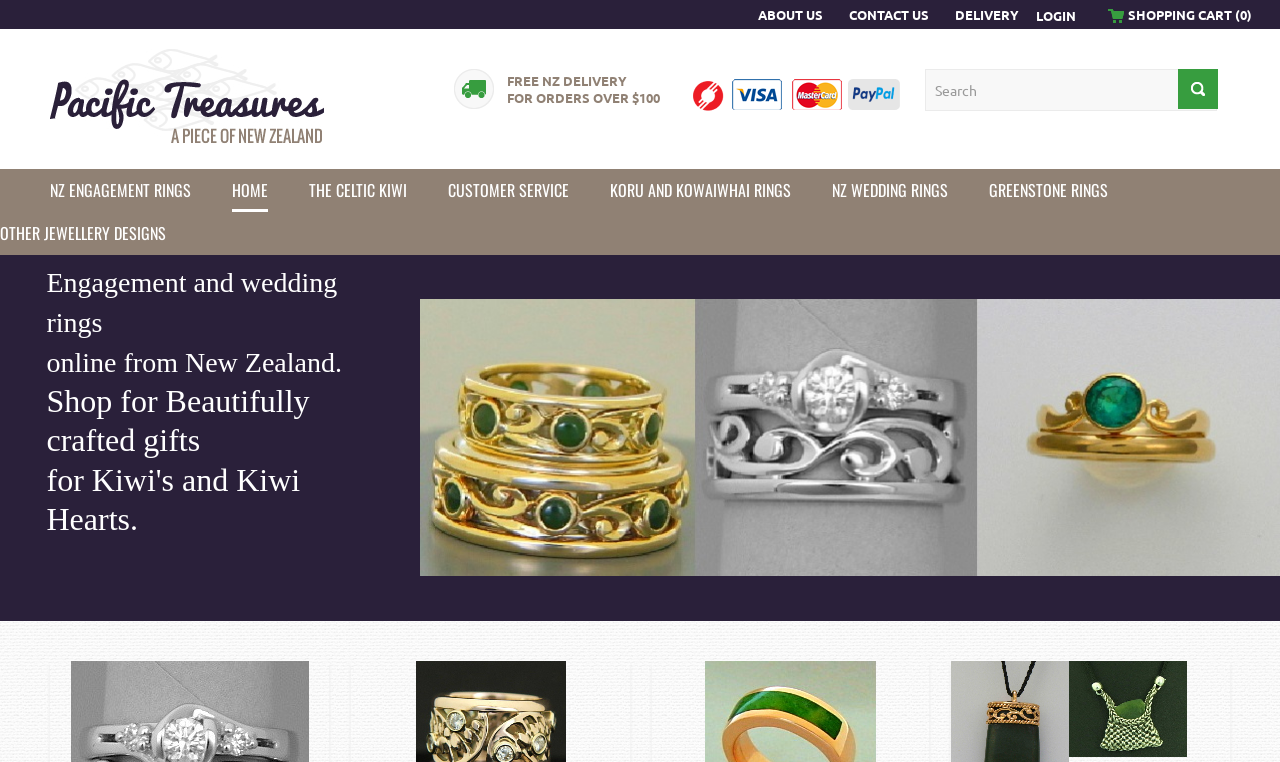Please find the bounding box coordinates of the element that must be clicked to perform the given instruction: "Contact us through email". The coordinates should be four float numbers from 0 to 1, i.e., [left, top, right, bottom].

None